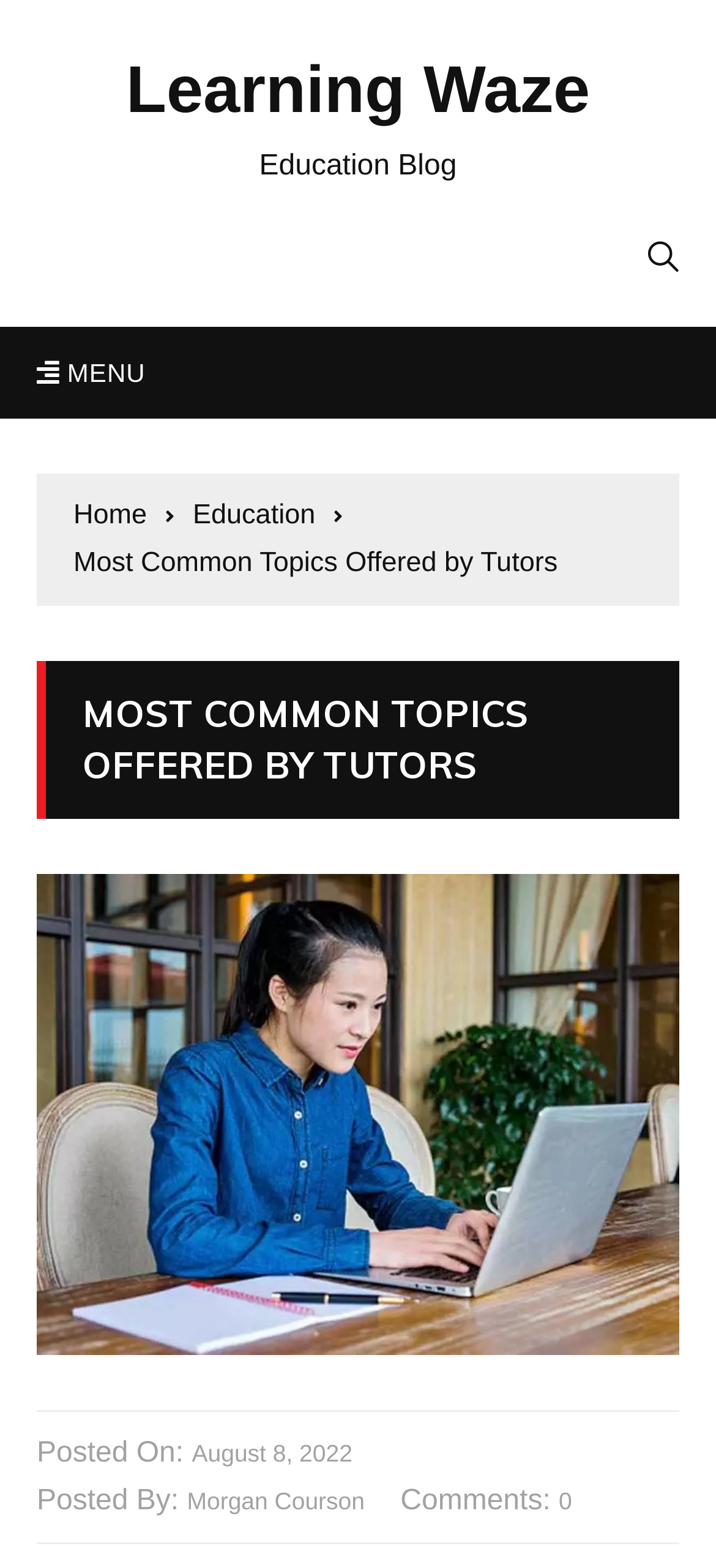Please identify the coordinates of the bounding box that should be clicked to fulfill this instruction: "read the blog post".

[0.051, 0.421, 0.949, 0.522]